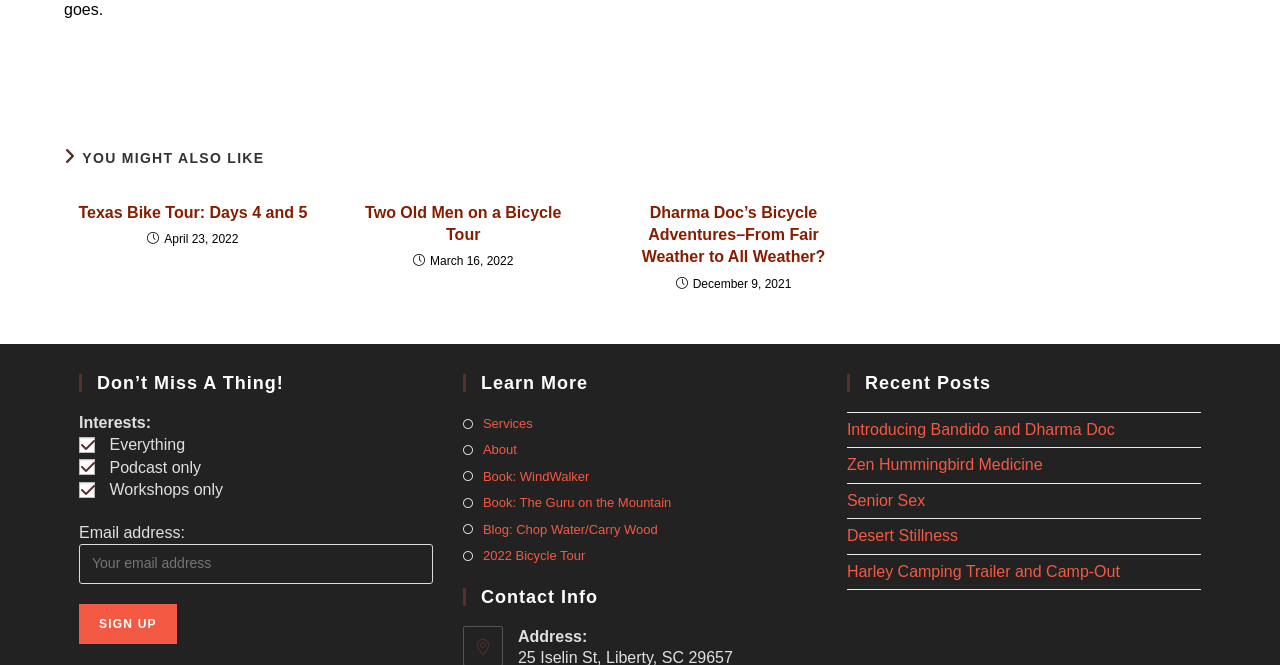Identify the bounding box coordinates of the section to be clicked to complete the task described by the following instruction: "Click on the 'Sign up' button". The coordinates should be four float numbers between 0 and 1, formatted as [left, top, right, bottom].

[0.062, 0.908, 0.138, 0.968]